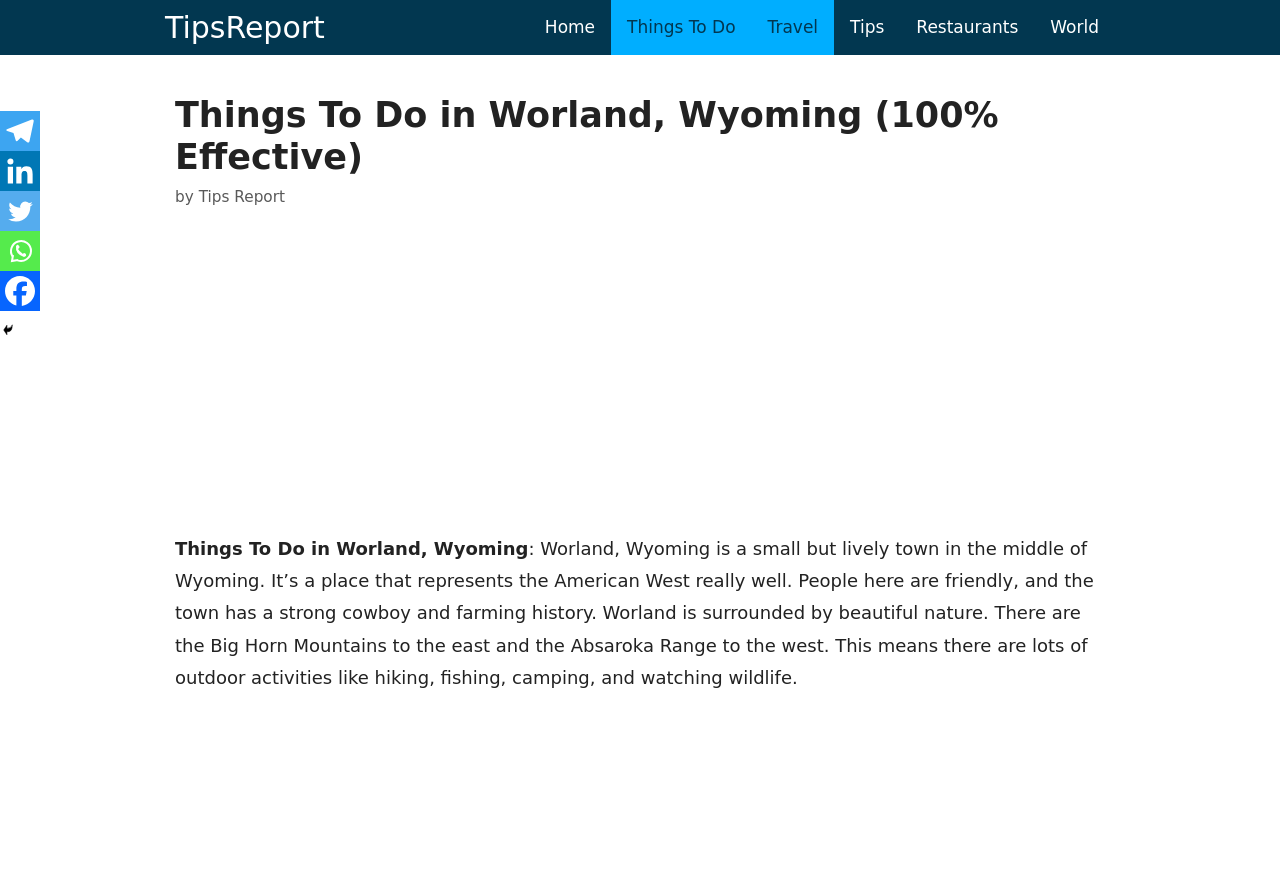Generate a thorough description of the webpage.

The webpage is about things to do in Worland, Wyoming. At the top, there is a navigation bar with links to "TipsReport", "Home", "Things To Do", "Travel", "Tips", "Restaurants", and "World". Below the navigation bar, there is a header section with a heading that reads "Things To Do in Worland, Wyoming (100% Effective)" and a link to "Tips Report". 

To the right of the header section, there is an advertisement iframe. Below the header section, there is a paragraph of text that describes Worland, Wyoming as a small but lively town in the middle of Wyoming, known for its friendly people, cowboy and farming history, and beautiful natural surroundings. The text also mentions various outdoor activities available in the area.

On the left side of the page, there are social media links to "Telegram", "Linkedin", "Twitter", "Whatsapp", and "Facebook". There is also a "Hide" button below the social media links.